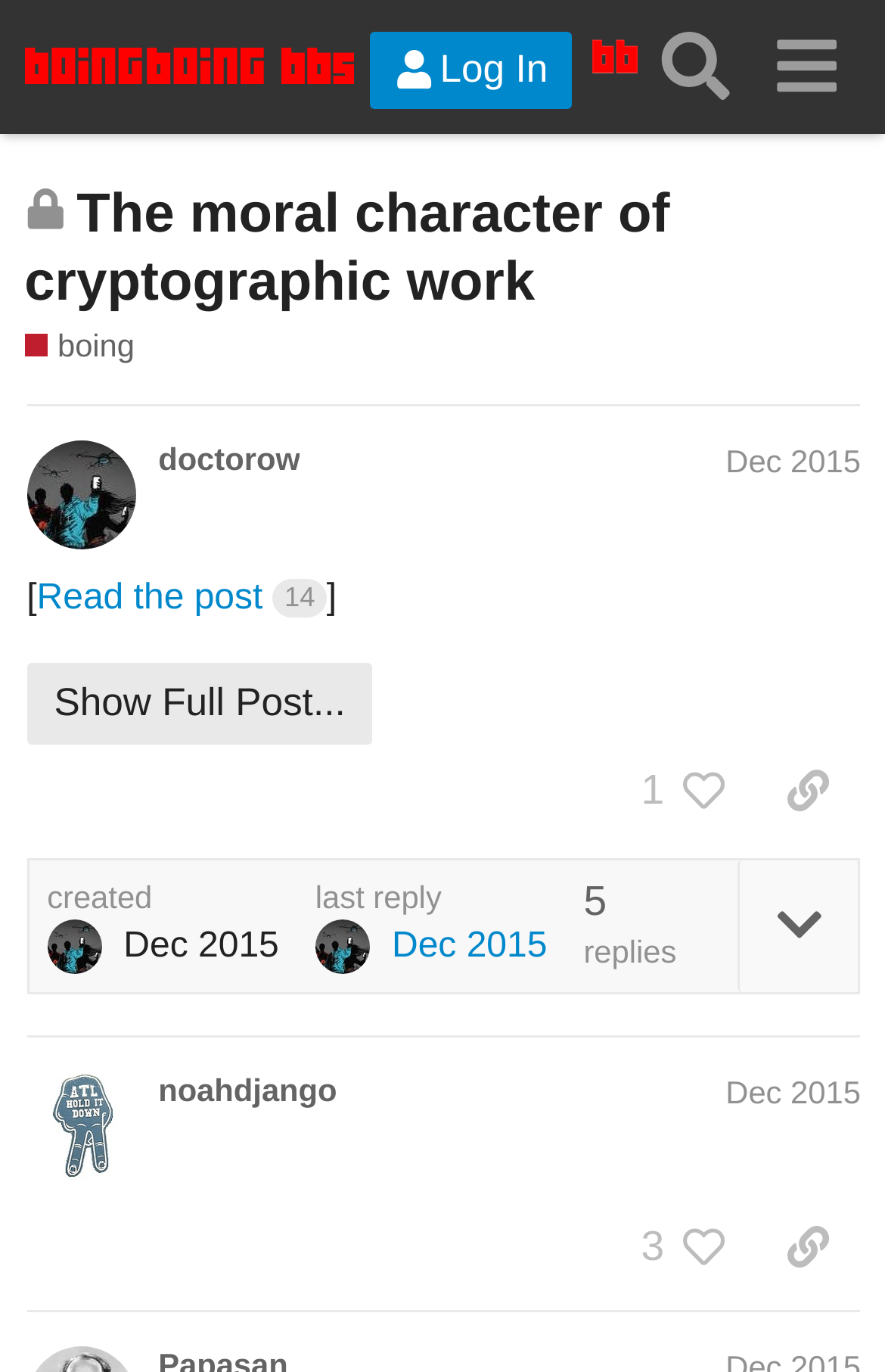Please identify the bounding box coordinates of the element I need to click to follow this instruction: "Copy a link to this post to clipboard".

[0.854, 0.543, 0.973, 0.608]